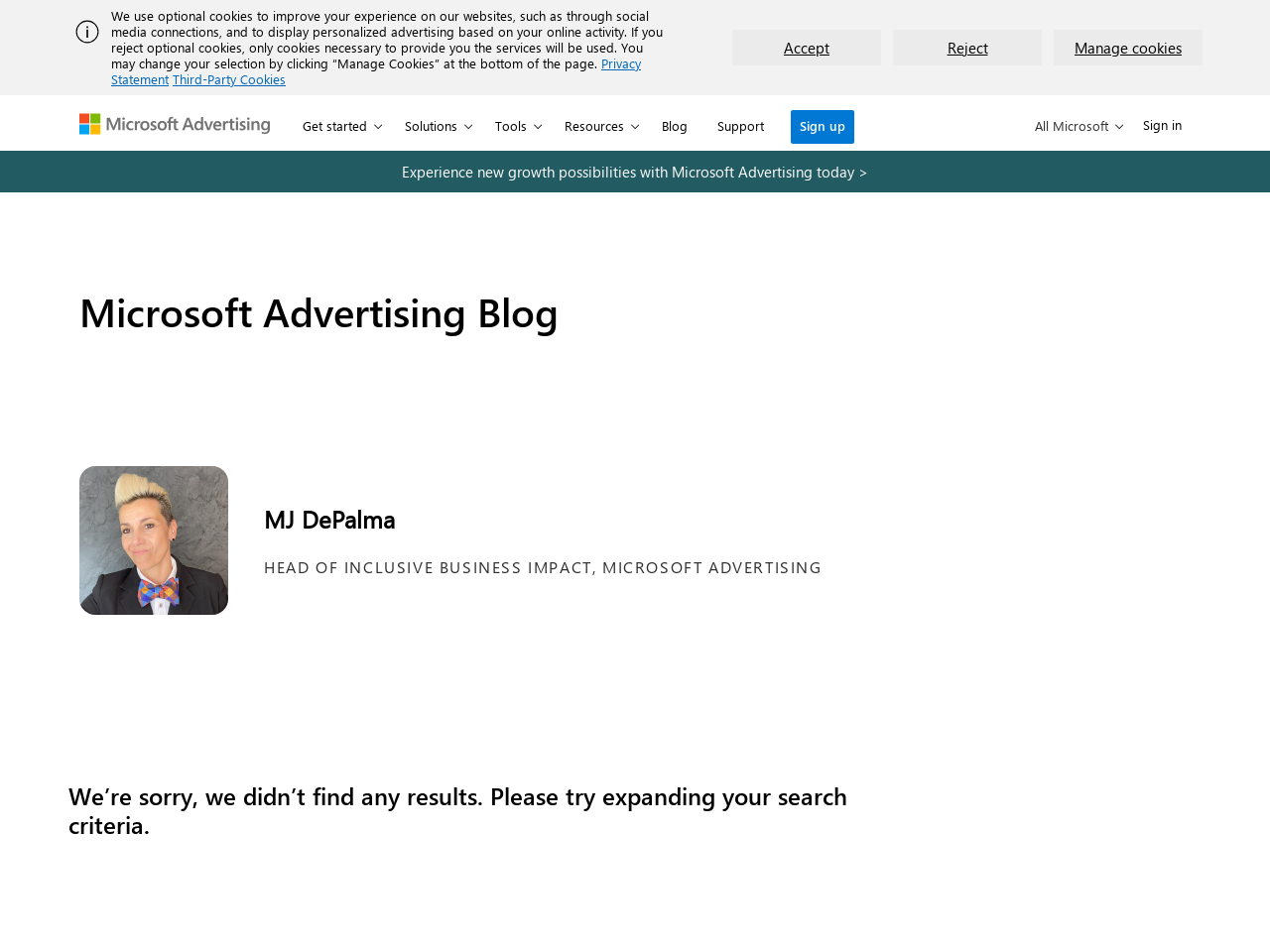Please specify the bounding box coordinates in the format (top-left x, top-left y, bottom-right x, bottom-right y), with all values as floating point numbers between 0 and 1. Identify the bounding box of the UI element described by: Sign up

[0.623, 0.116, 0.673, 0.151]